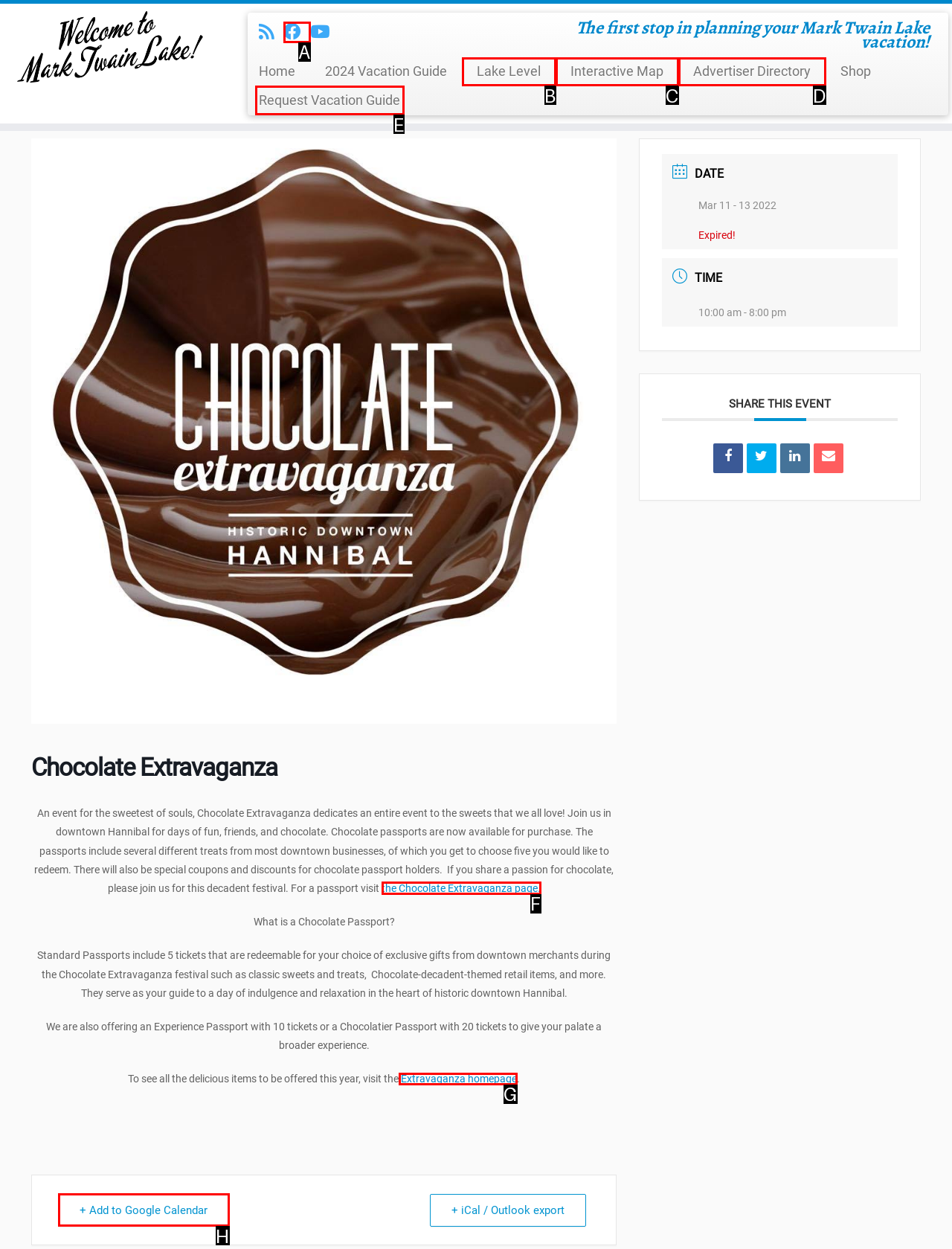Point out the specific HTML element to click to complete this task: Get Chocolate Passport details Reply with the letter of the chosen option.

F